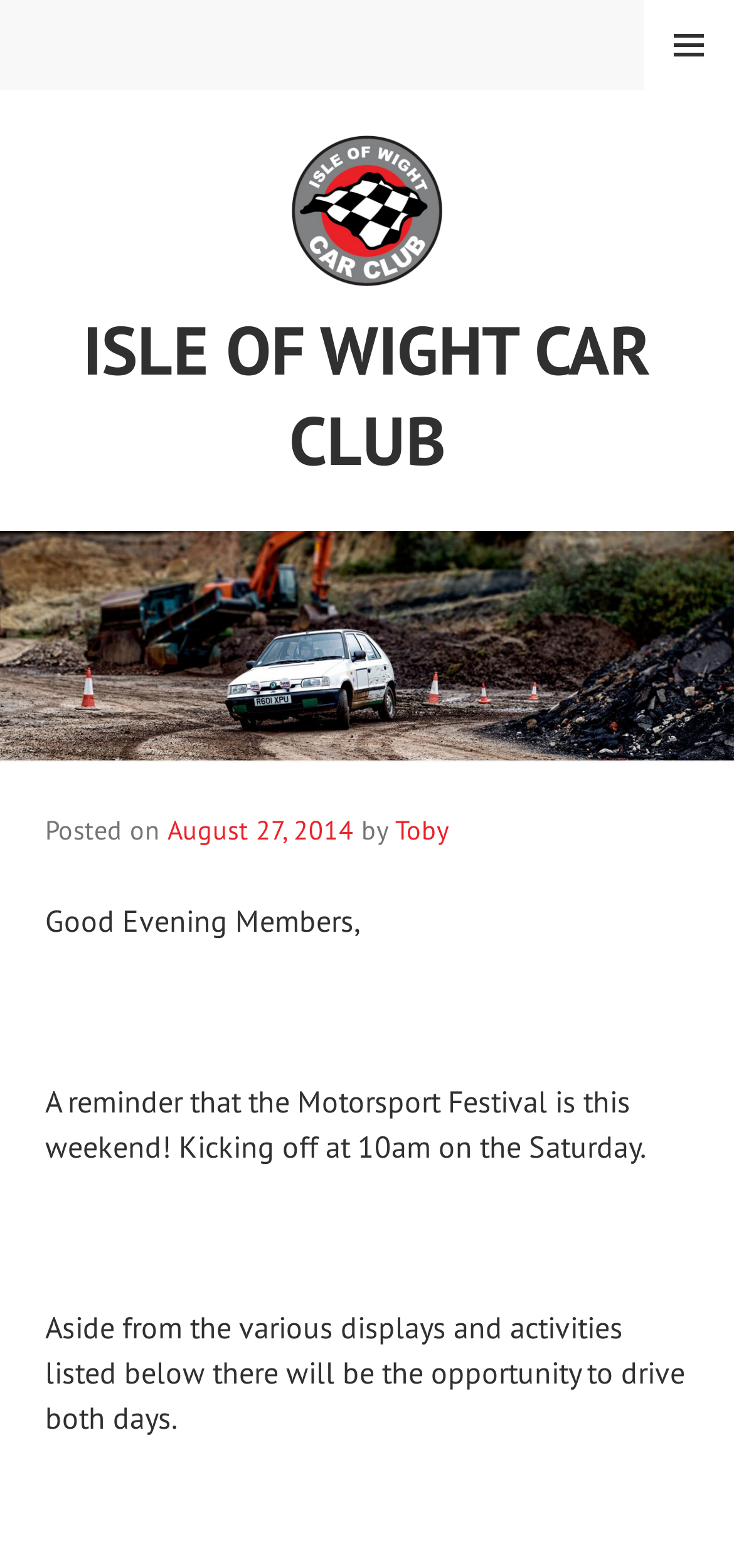Who is the author of the post?
Can you provide an in-depth and detailed response to the question?

The author of the post is Toby, which can be found in the link element that reads 'Toby', which is located below the publication date.